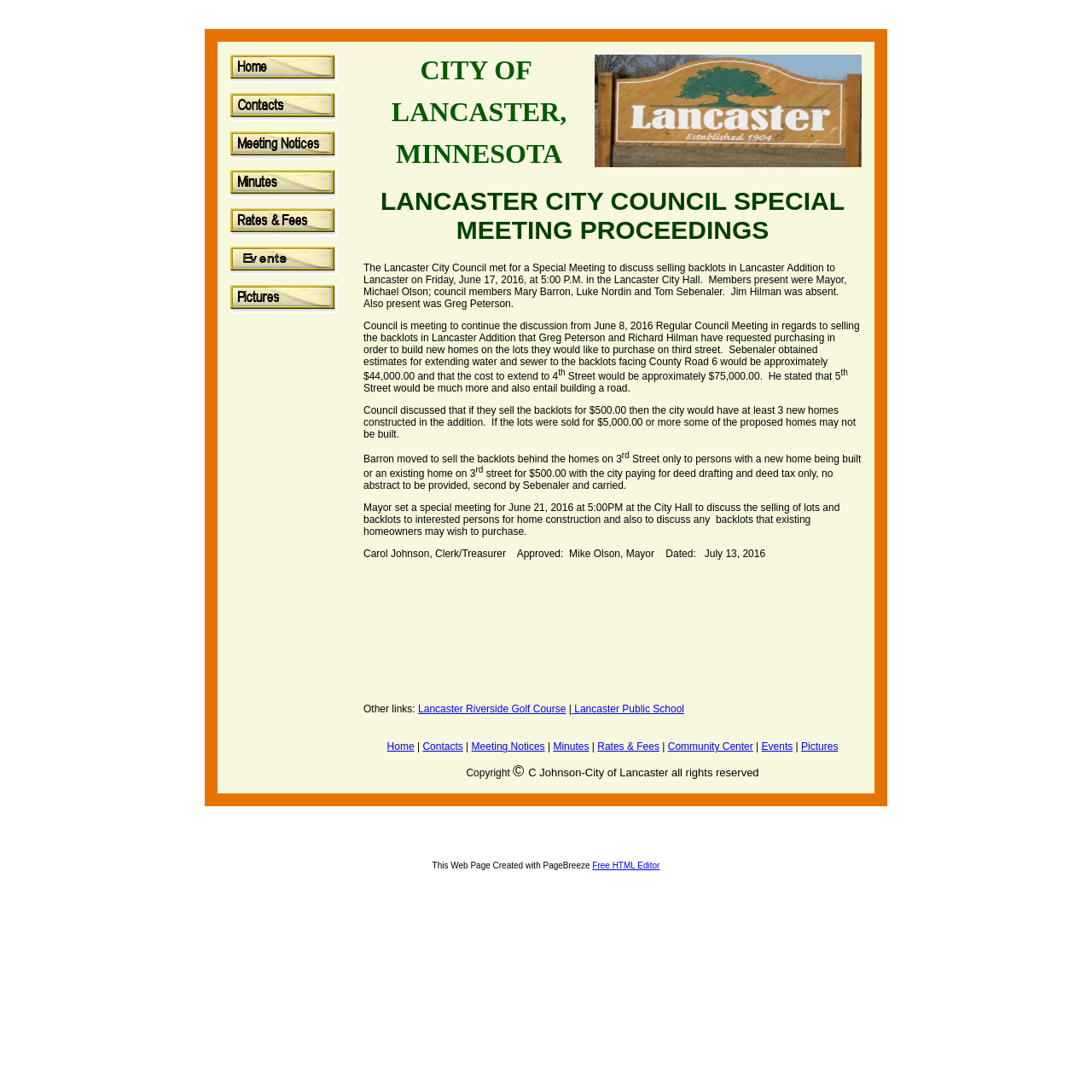Please find the bounding box coordinates of the element that you should click to achieve the following instruction: "Customize a nameplate". The coordinates should be presented as four float numbers between 0 and 1: [left, top, right, bottom].

None